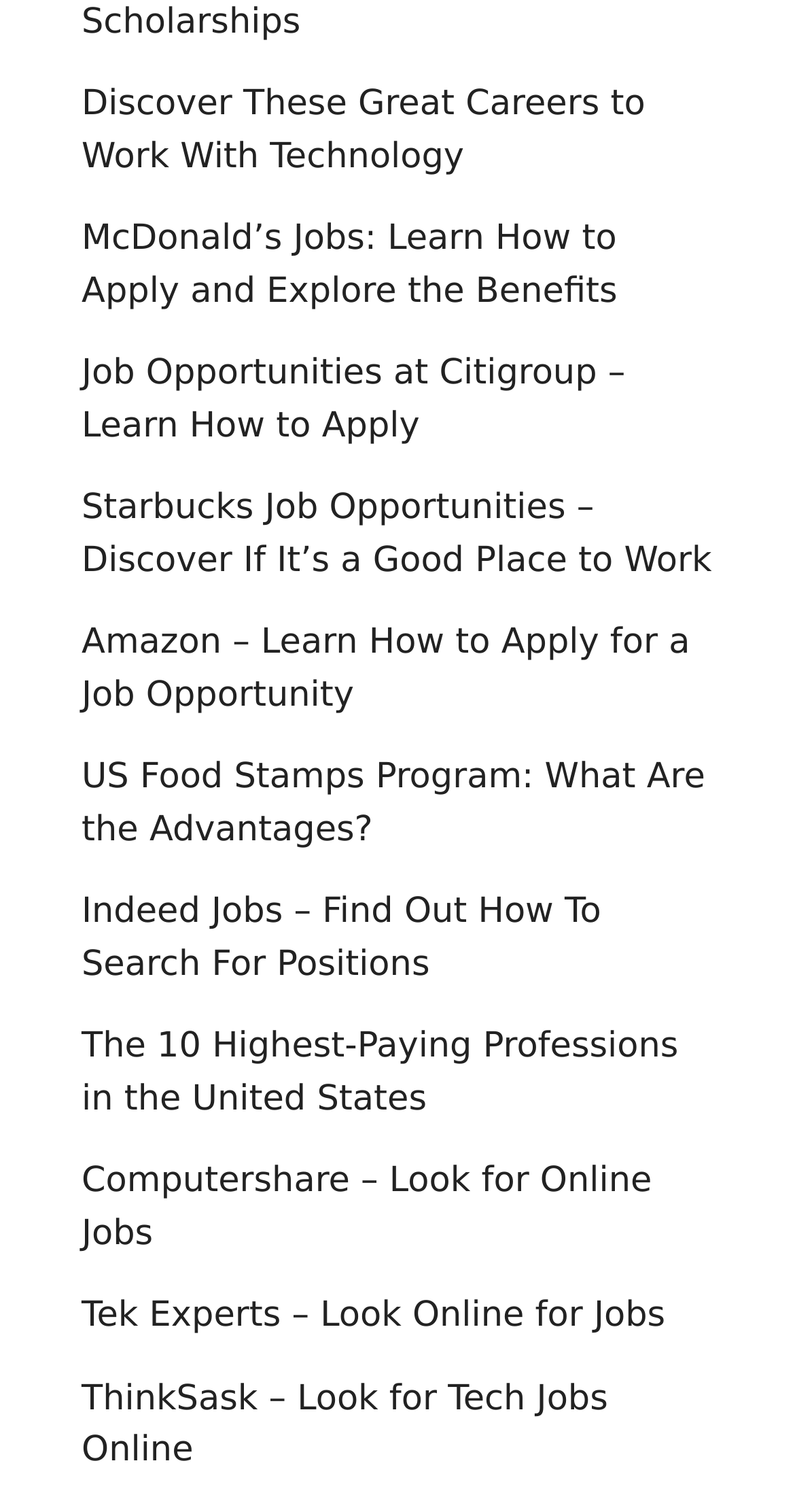Find the bounding box coordinates of the area to click in order to follow the instruction: "Explore careers in technology".

[0.103, 0.056, 0.812, 0.117]